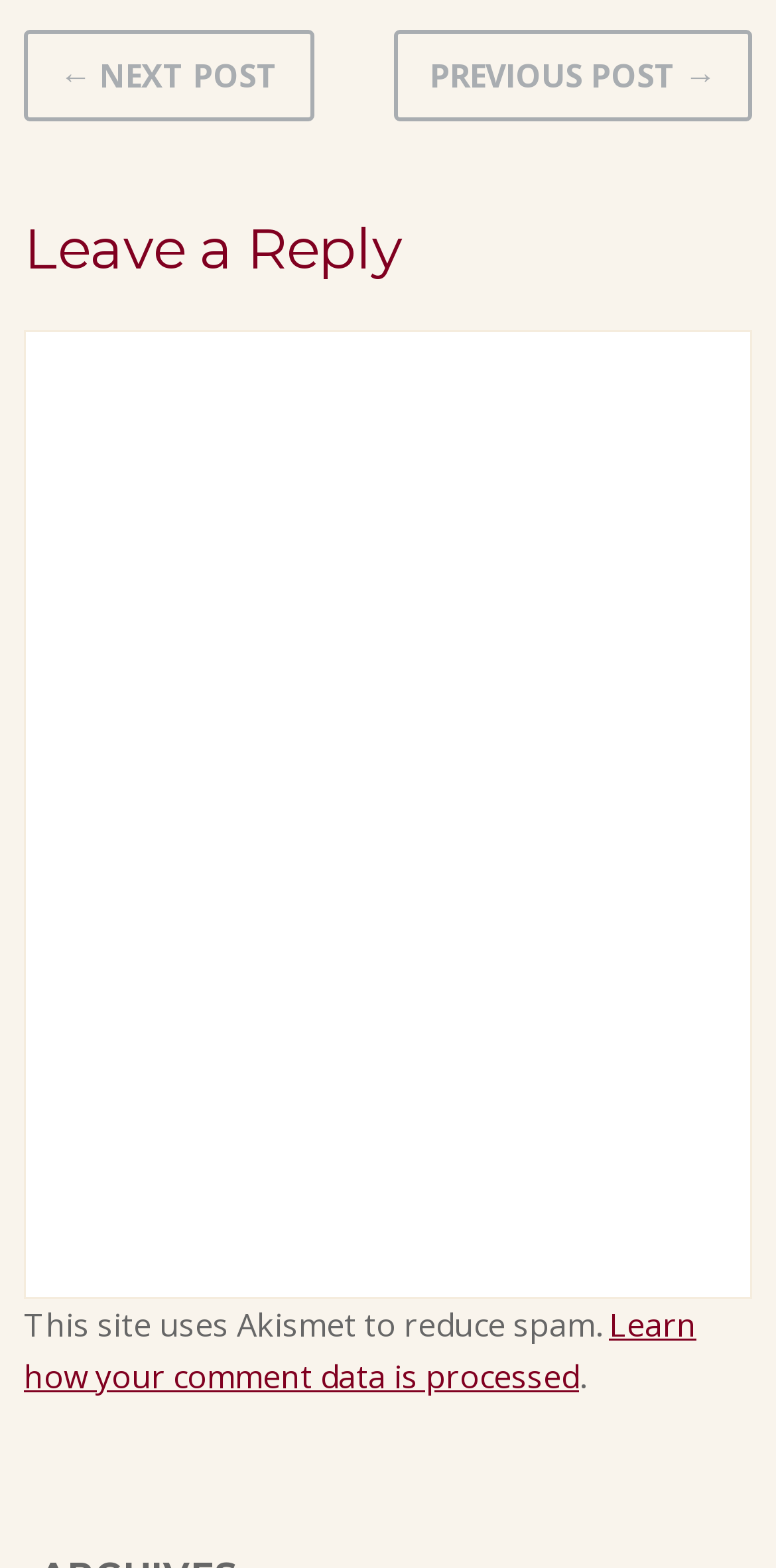Extract the bounding box coordinates for the UI element described by the text: "Previous Post →". The coordinates should be in the form of [left, top, right, bottom] with values between 0 and 1.

[0.508, 0.019, 0.969, 0.077]